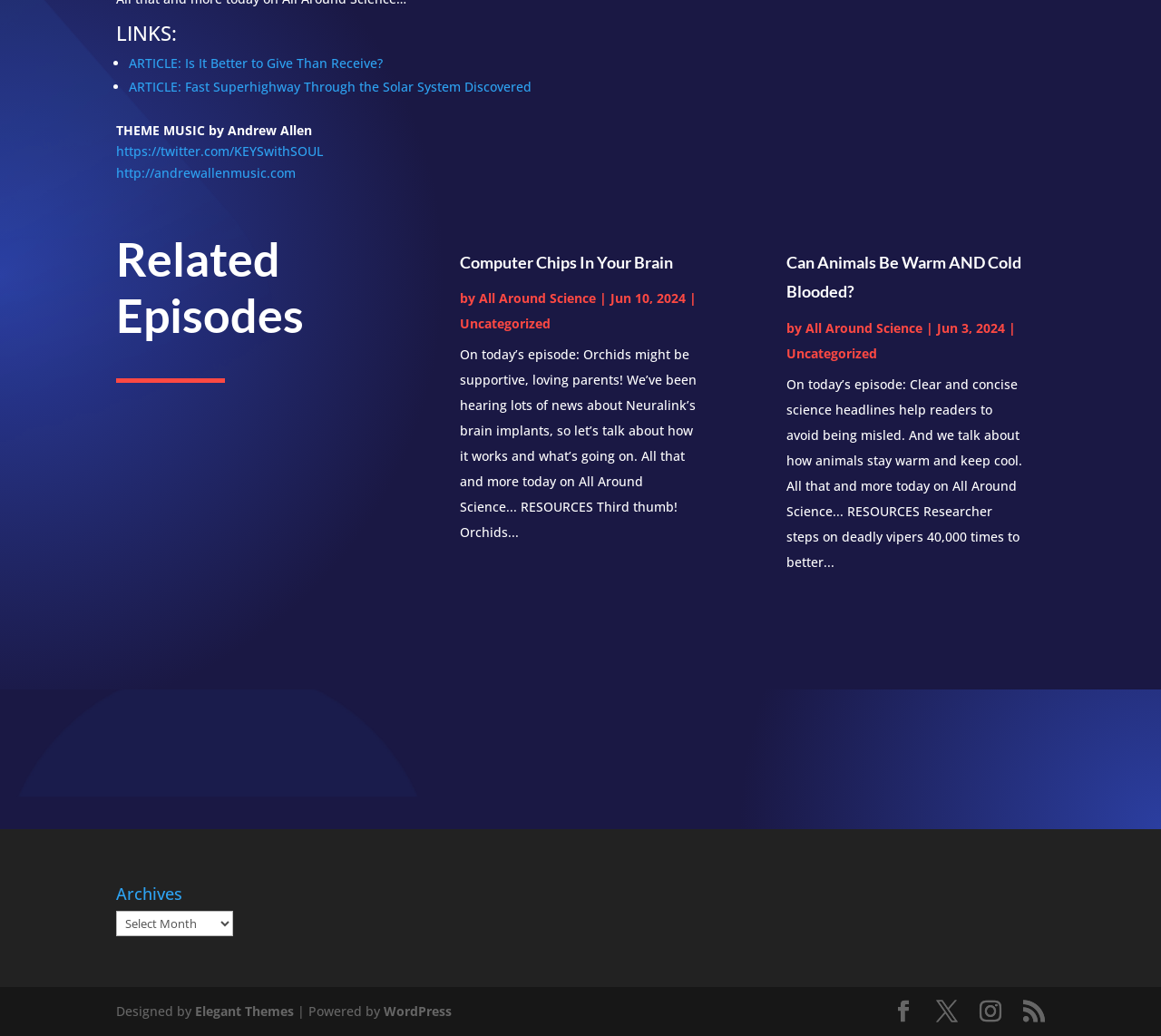Extract the bounding box coordinates of the UI element described: "All Around Science". Provide the coordinates in the format [left, top, right, bottom] with values ranging from 0 to 1.

[0.413, 0.28, 0.513, 0.296]